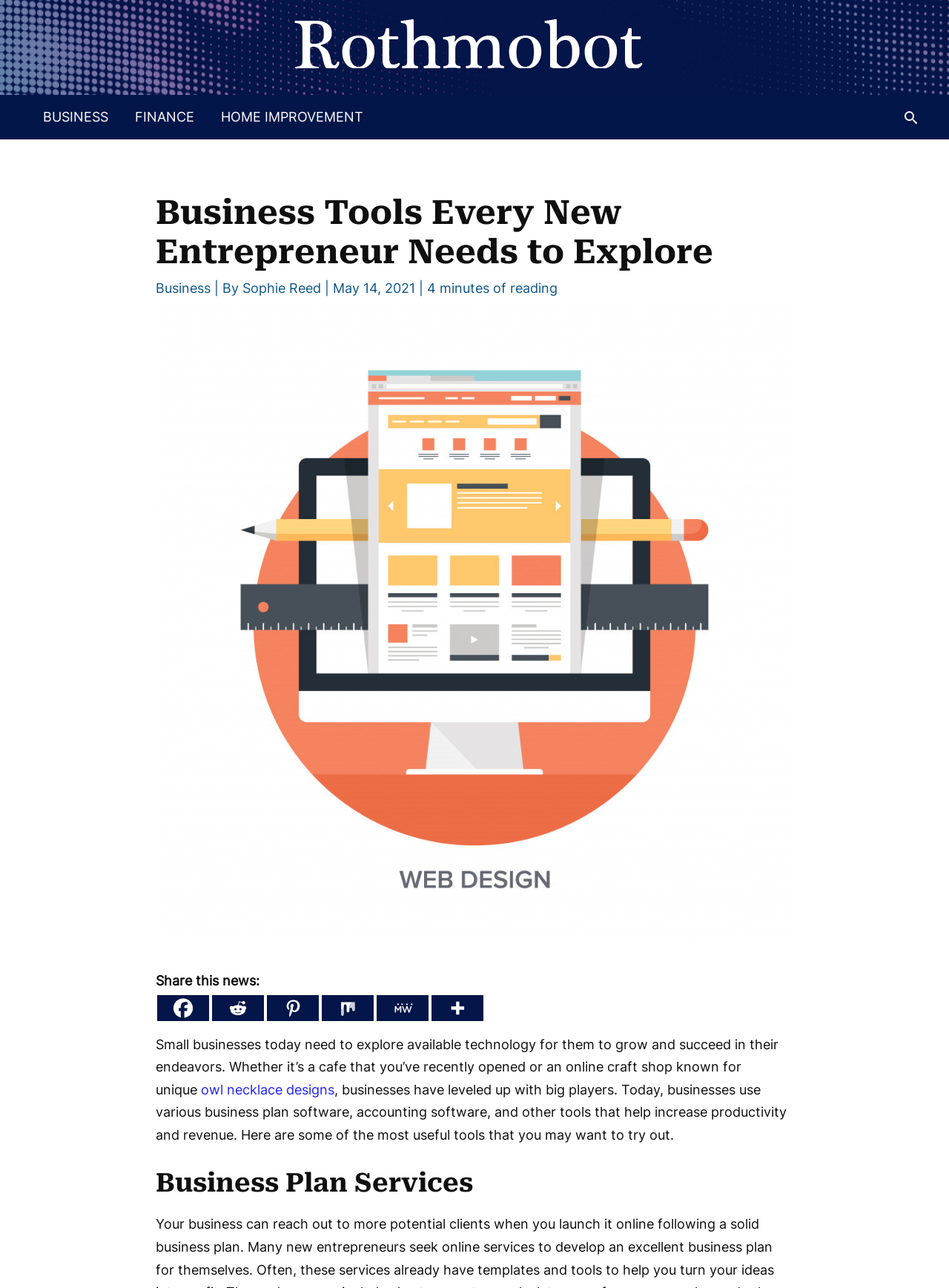Respond with a single word or phrase:
What is the purpose of the tools mentioned on this webpage?

Increase productivity and revenue